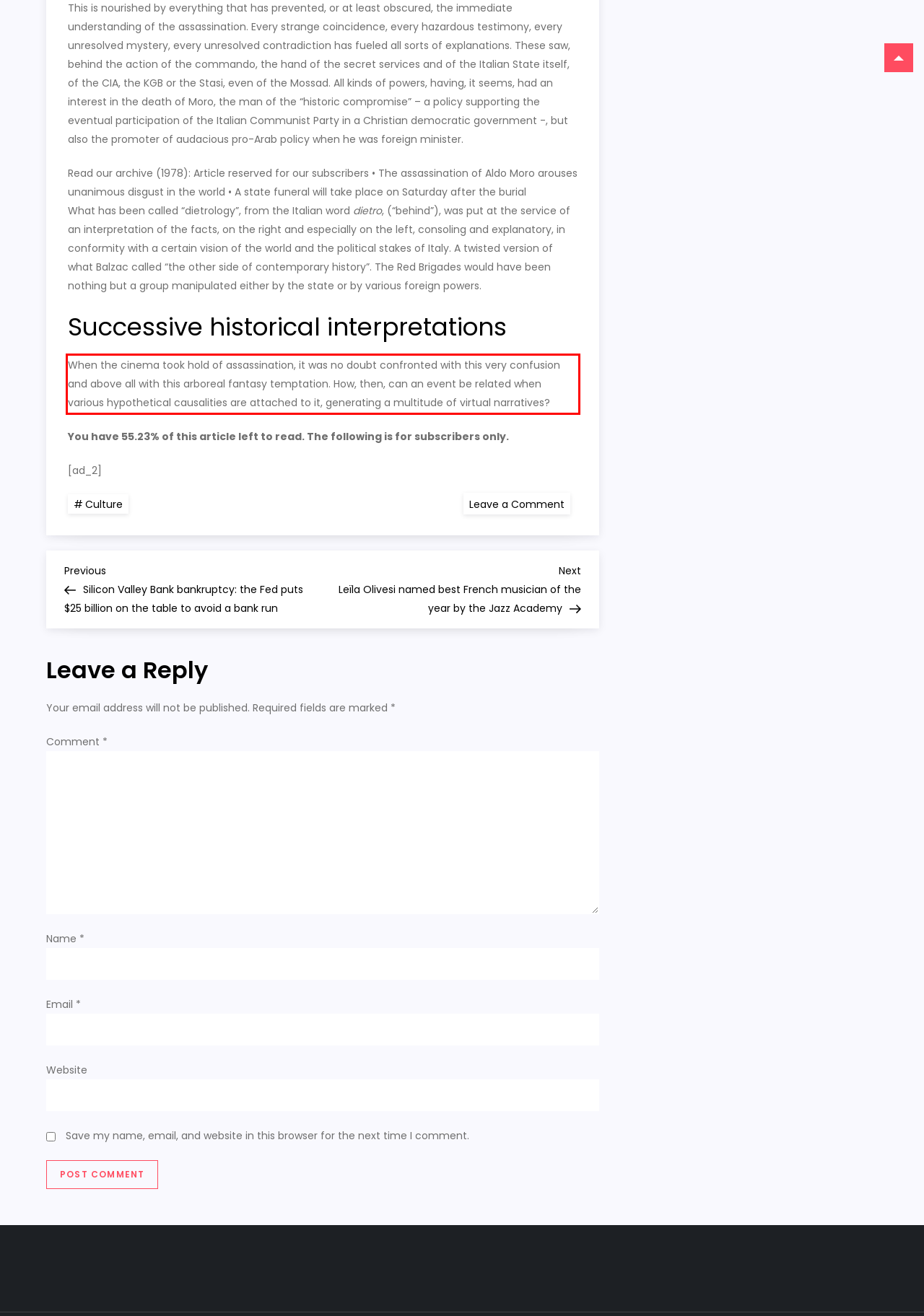Please examine the screenshot of the webpage and read the text present within the red rectangle bounding box.

When the cinema took hold of assassination, it was no doubt confronted with this very confusion and above all with this arboreal fantasy temptation. How, then, can an event be related when various hypothetical causalities are attached to it, generating a multitude of virtual narratives?